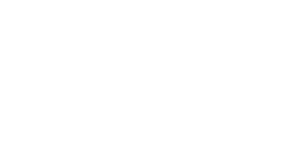Provide a thorough description of the image presented.

The image features an abstract representation associated with the theme of digital marketing and promotion. It visually complements the section discussing strategies to enhance a YouTube channel's visibility and follower engagement. Positioned as part of a website dedicated to creative services, the content emphasizes the importance of gaining initial traction through likes and subscribers. This is crucial for content creators looking to boost their reach and ratings immediately after video uploads. The design elements are likely intended to capture attention and convey professionalism in the context of the services offered by the agency.